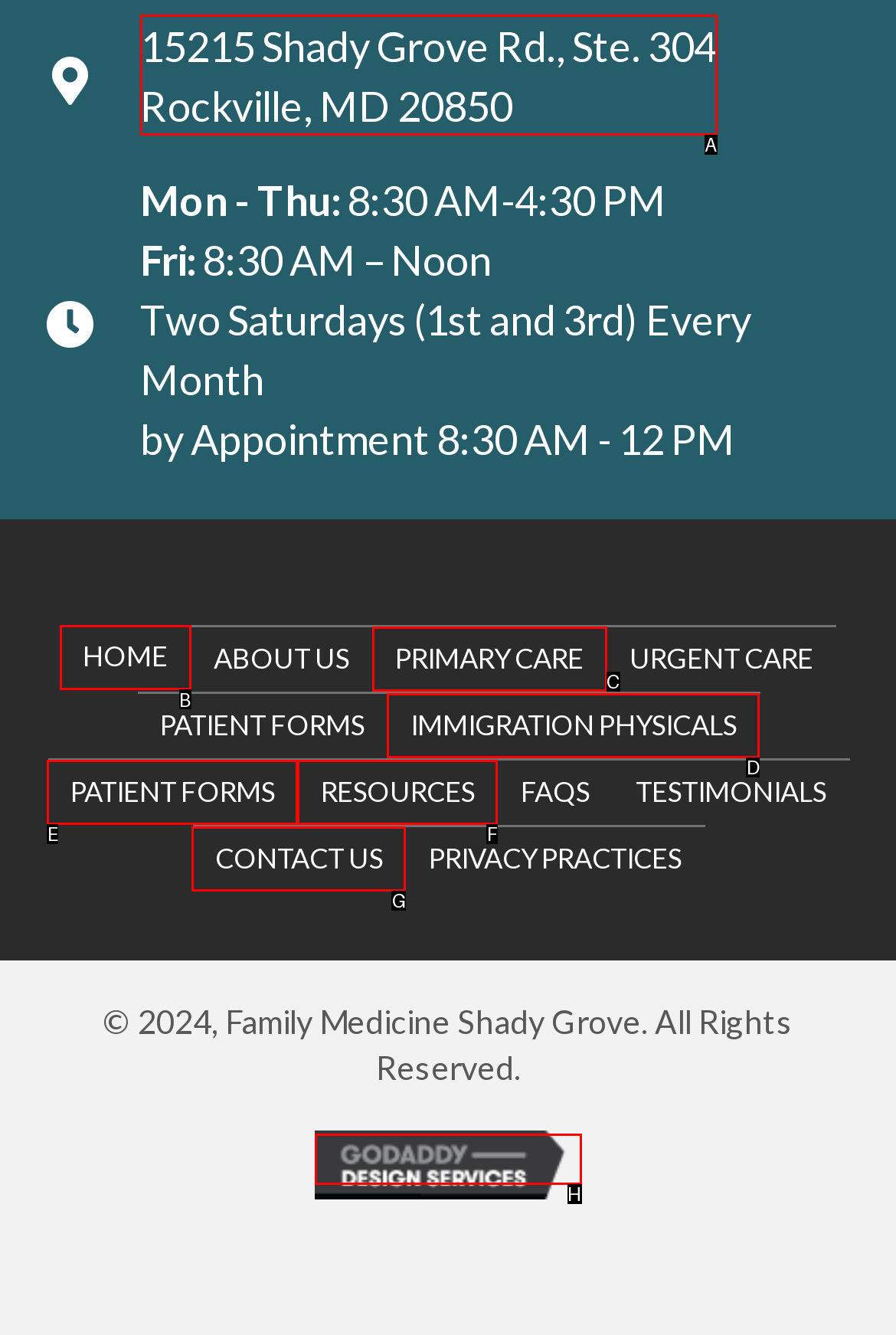Please identify the UI element that matches the description: Home
Respond with the letter of the correct option.

B